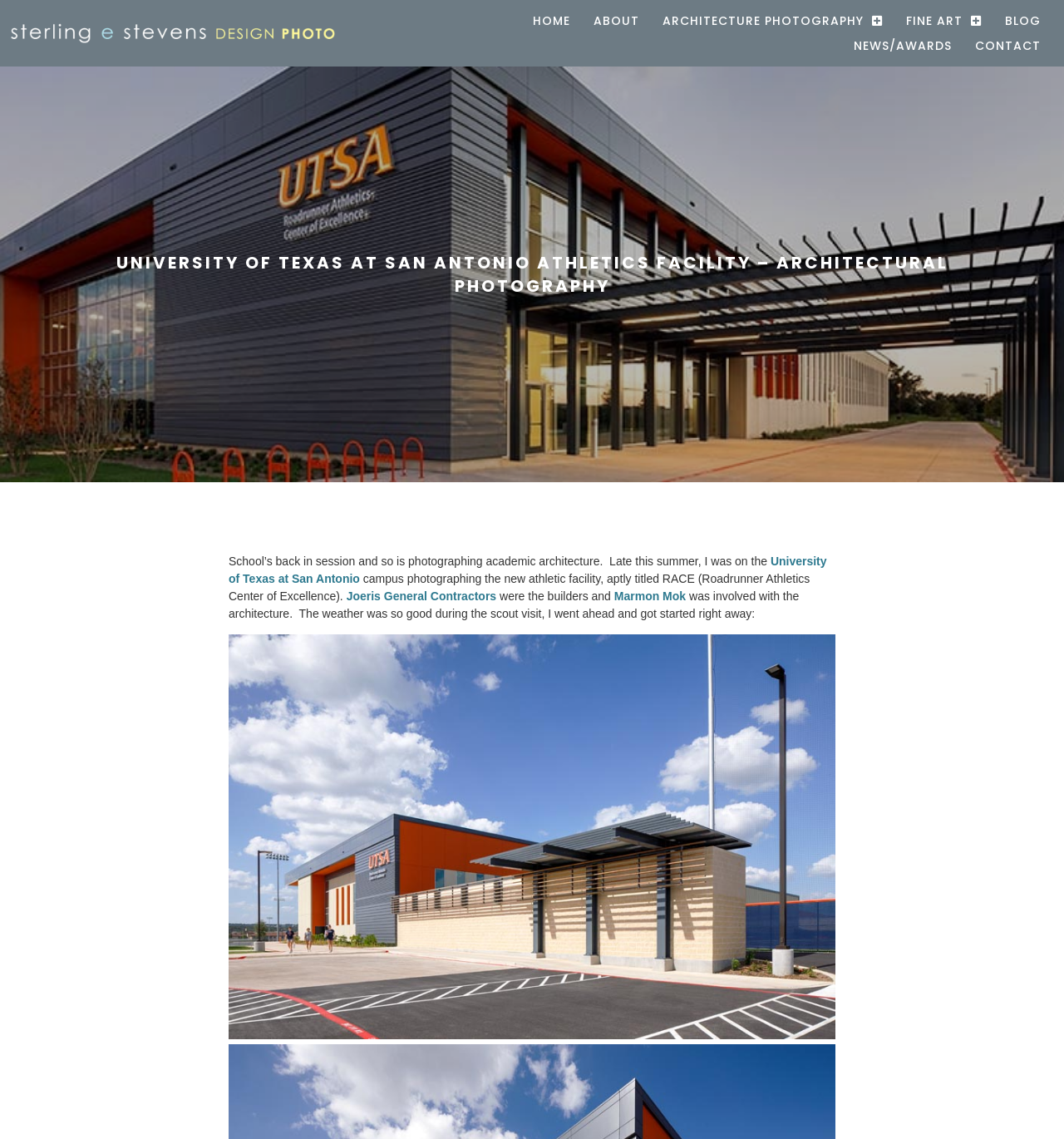Respond concisely with one word or phrase to the following query:
What is the name of the university featured in the athletic facility?

University of Texas at San Antonio